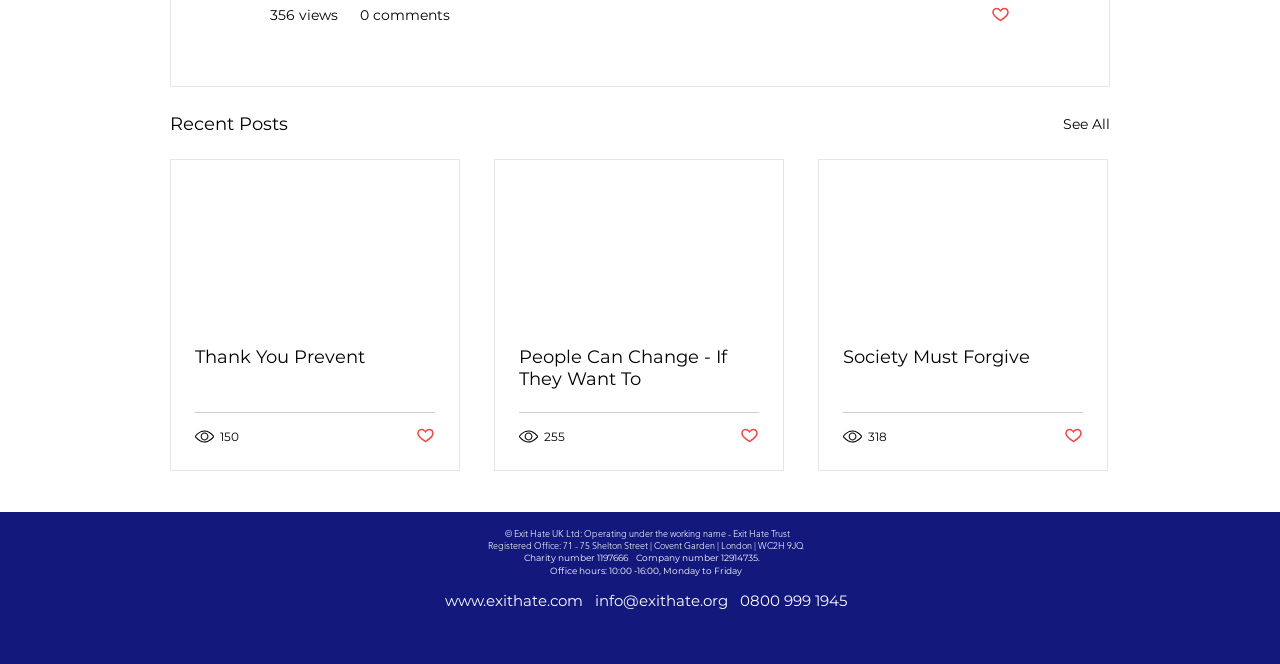Please find and report the bounding box coordinates of the element to click in order to perform the following action: "Read the article about 'People Can Change - If They Want To'". The coordinates should be expressed as four float numbers between 0 and 1, in the format [left, top, right, bottom].

[0.405, 0.521, 0.593, 0.587]